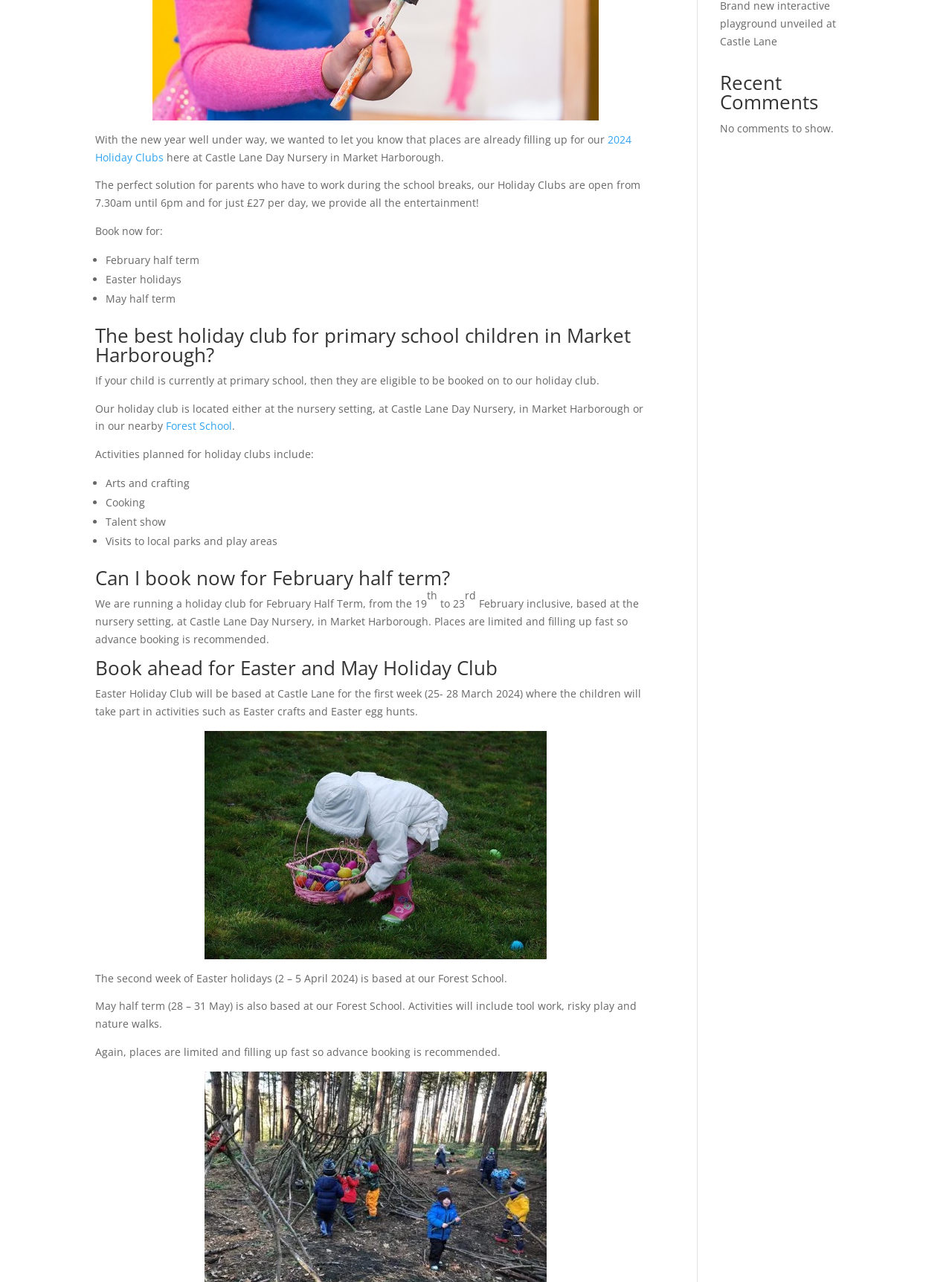Locate the UI element described by Forest School in the provided webpage screenshot. Return the bounding box coordinates in the format (top-left x, top-left y, bottom-right x, bottom-right y), ensuring all values are between 0 and 1.

[0.174, 0.327, 0.244, 0.338]